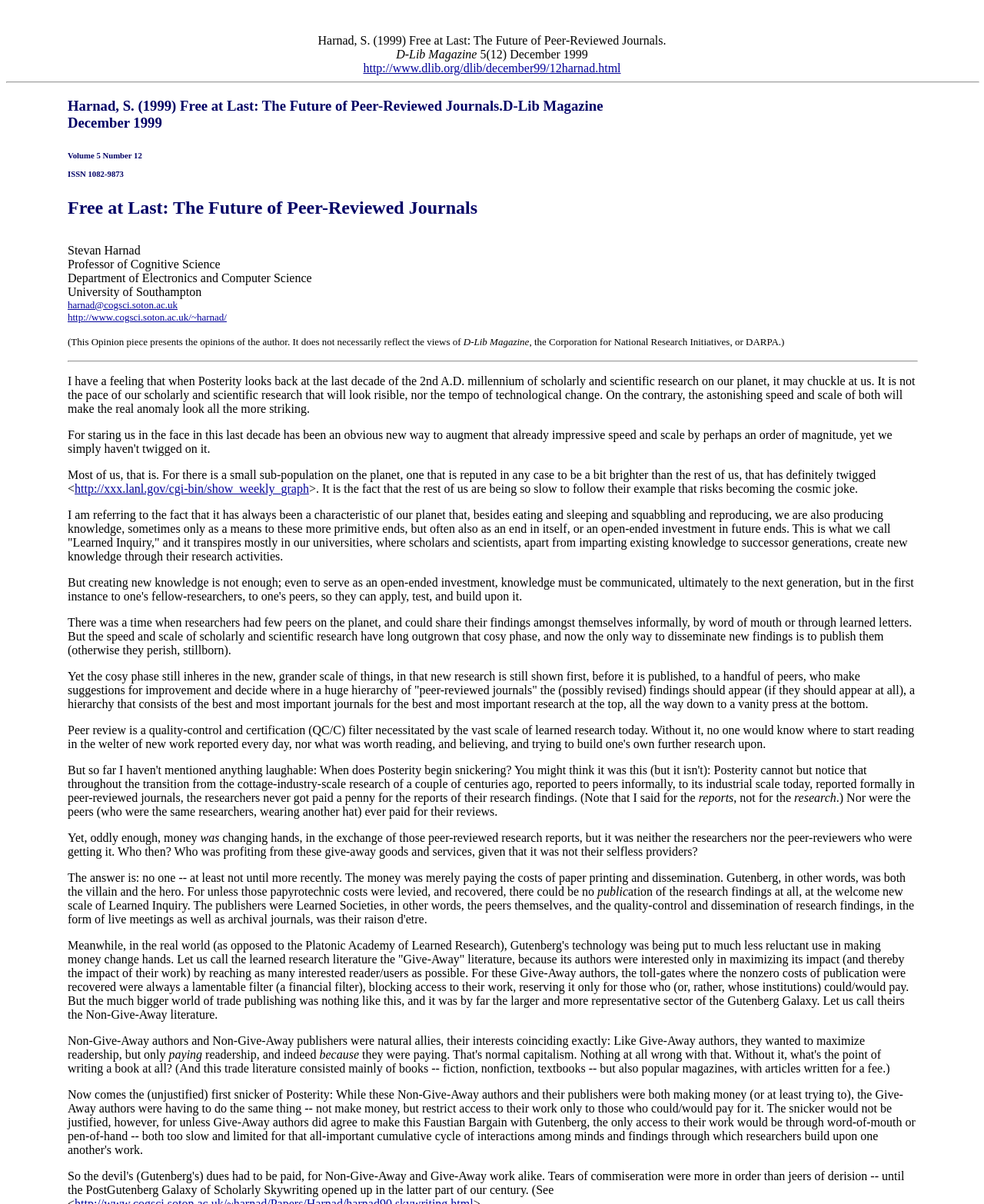Respond with a single word or phrase to the following question:
Who is the author of the article?

Stevan Harnad